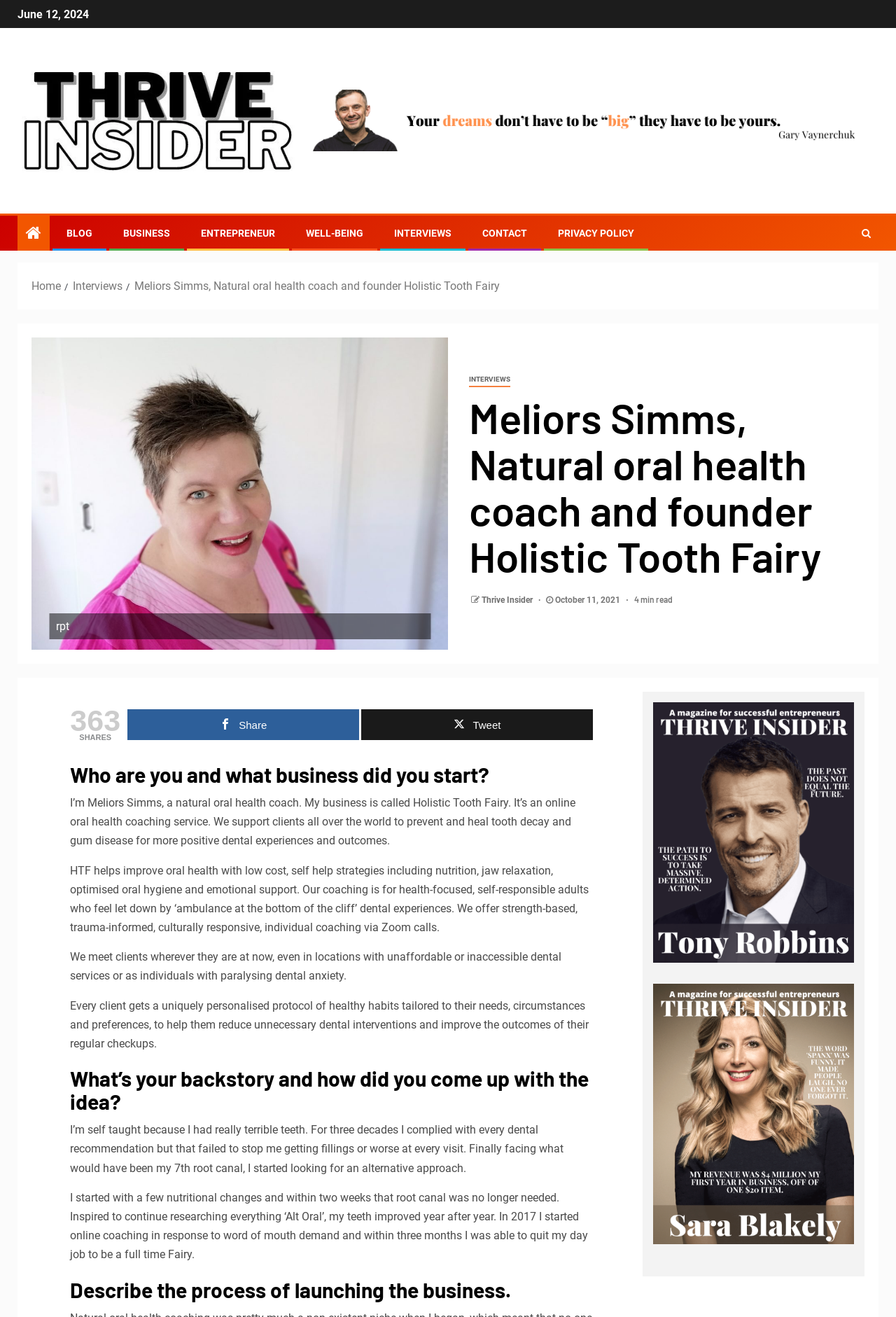How many shares does the interview have?
Utilize the information in the image to give a detailed answer to the question.

The webpage displays a 'SHARES' text element with a value of 363, indicating that the interview has been shared 363 times.